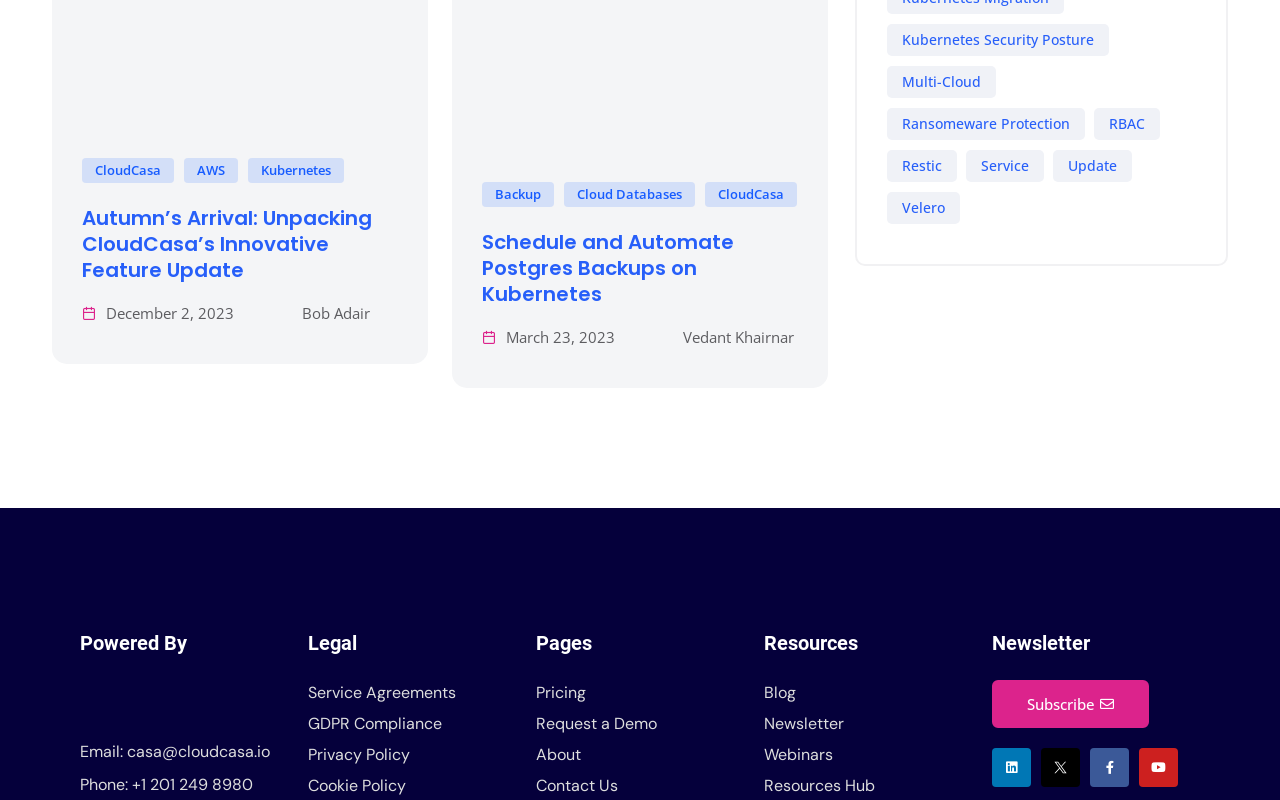Return the bounding box coordinates of the UI element that corresponds to this description: "GDPR Compliance". The coordinates must be given as four float numbers in the range of 0 and 1, [left, top, right, bottom].

[0.241, 0.889, 0.403, 0.921]